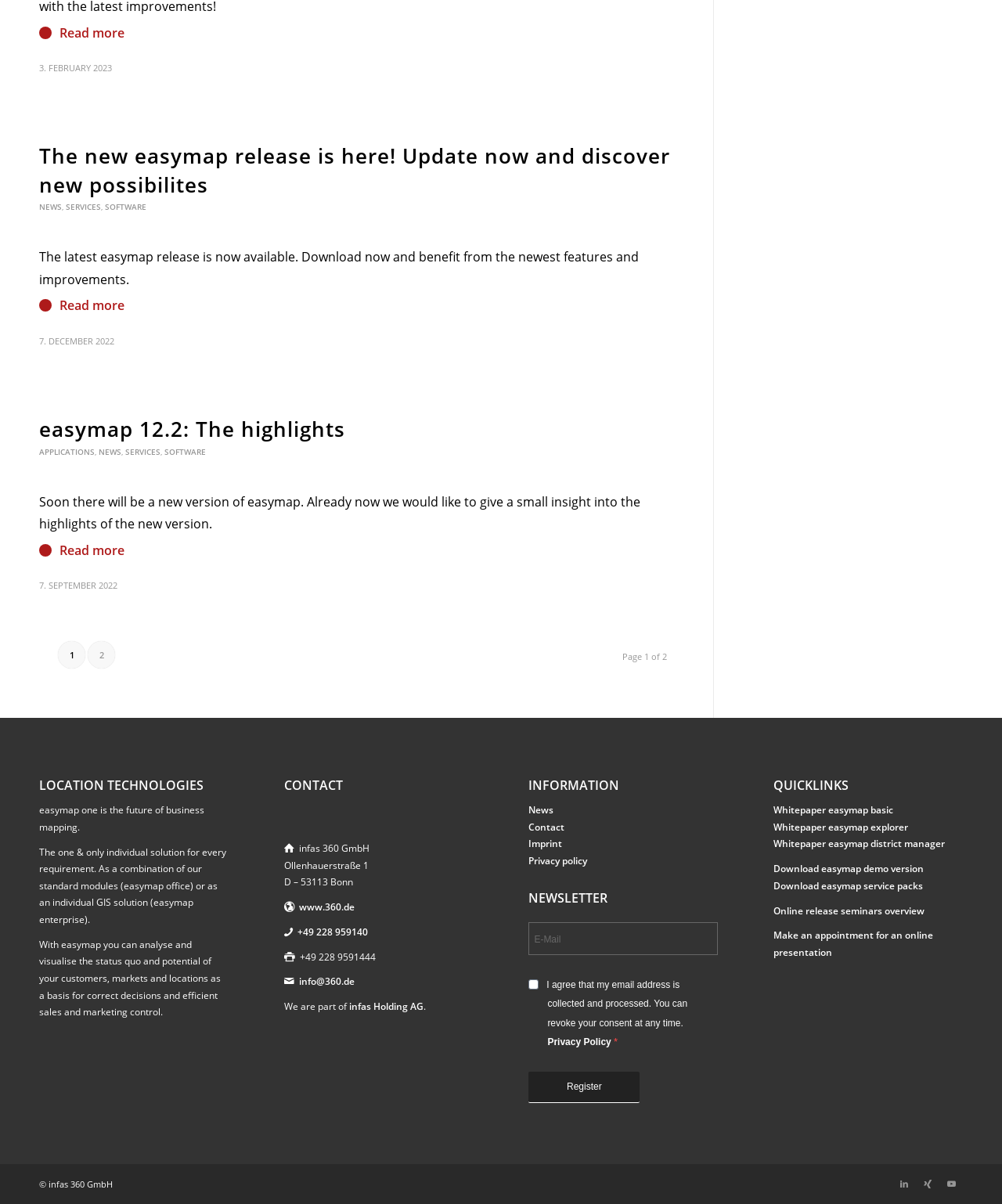What is the purpose of the 'Register' button? Analyze the screenshot and reply with just one word or a short phrase.

To register